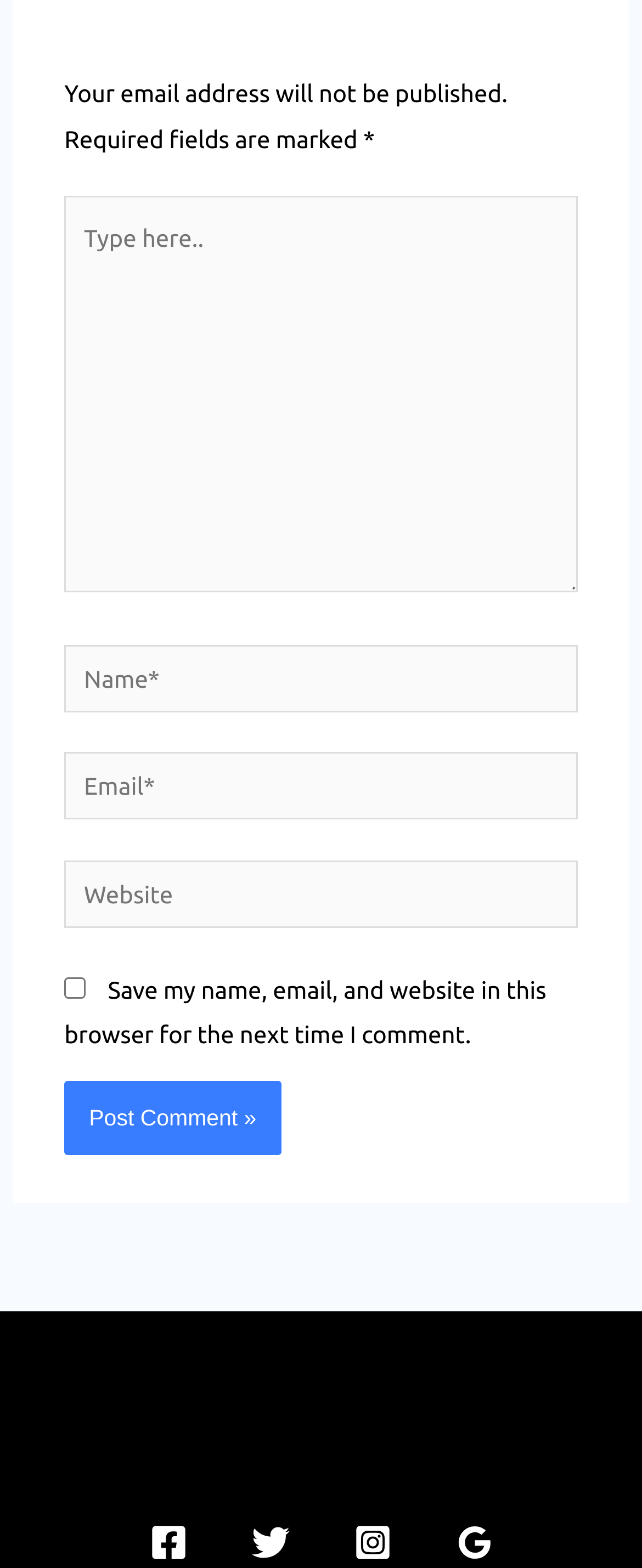Provide your answer in one word or a succinct phrase for the question: 
How many social media links are present?

4